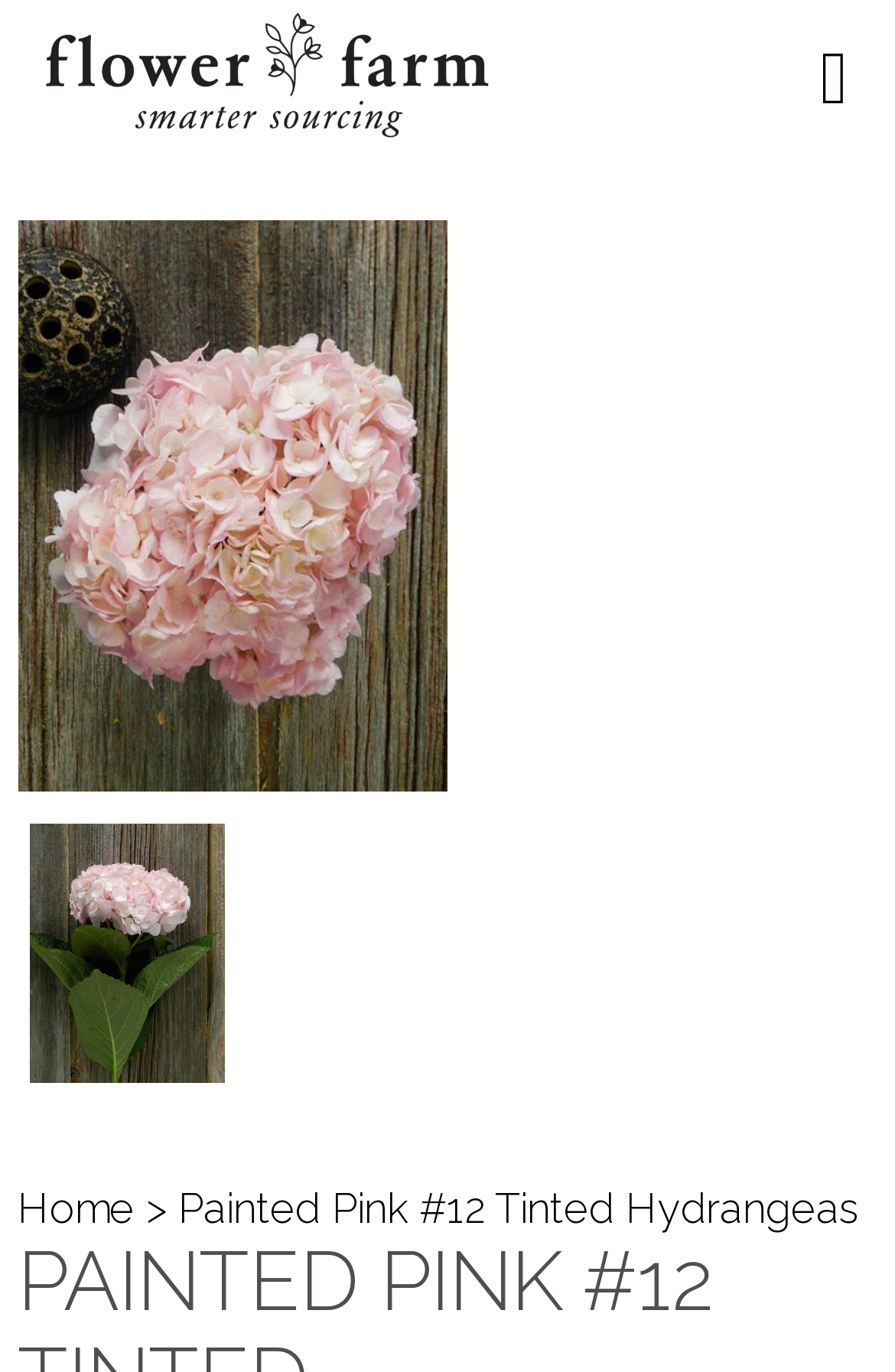Generate a thorough explanation of the webpage's elements.

The webpage is about wholesale flowers, specifically the Painted Pink #12 Tinted Hydrangeas from FlowerFarm. At the top left corner, there is a logo of FlowerFarm, which is an image with a link to the FlowerFarm Wholesale Flowers page. 

Below the logo, there is a large image of the Painted Pink #12 Tinted Hydrangeas, taking up most of the top half of the page. 

On the top right corner, there are two buttons: a "reset menu area" button and a "hide login window" button. 

On the bottom half of the page, there is a smaller image of the Painted Pink #12 Tinted Hydrangeas on the left side, and a link to the "Home" page on the right side. 

Next to the "Home" link, there is a static text that reads "Painted Pink #12 Tinted Hydrangeas".